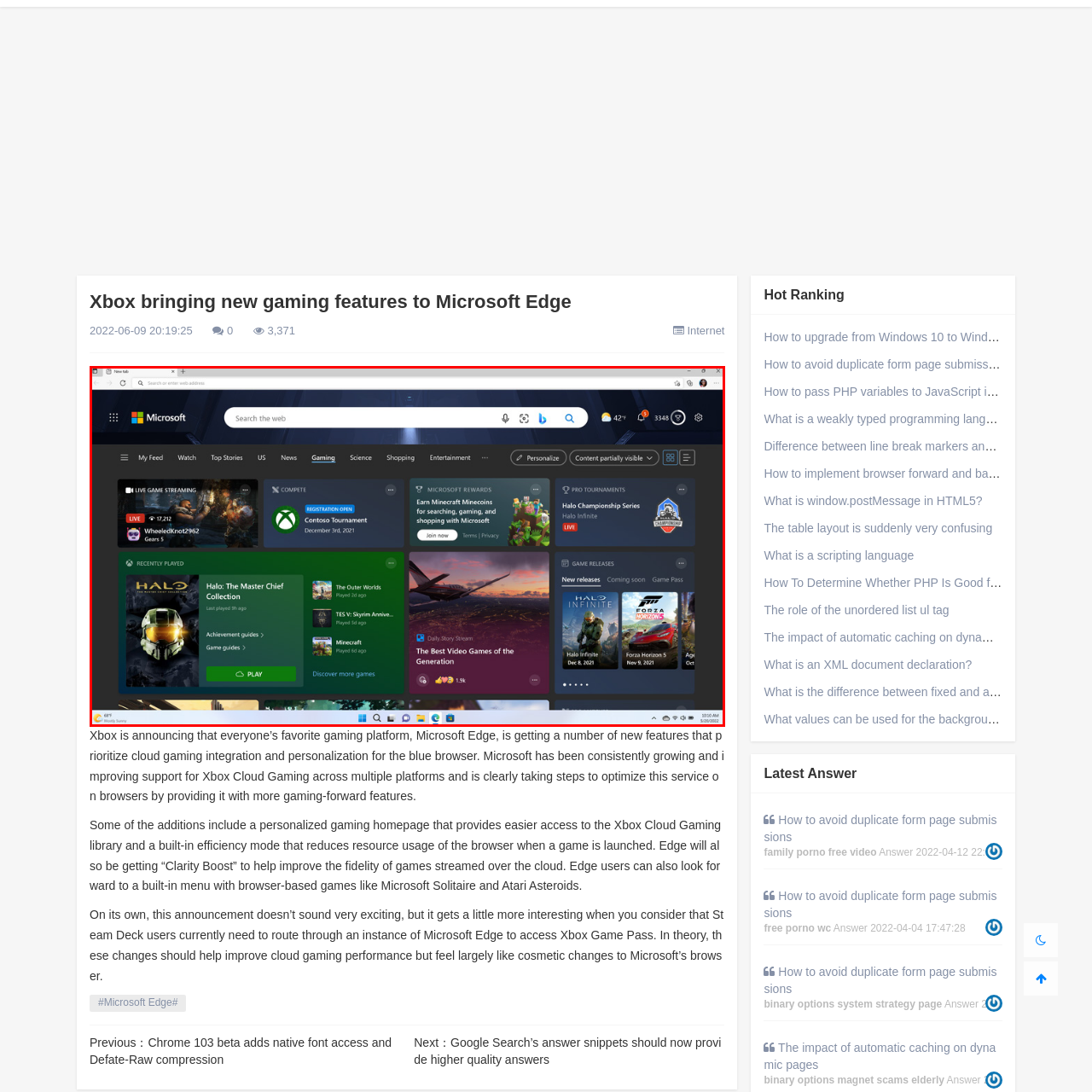Inspect the section within the red border, What is the name of the game with a visible play button? Provide a one-word or one-phrase answer.

Halo: The Master Chief Collection